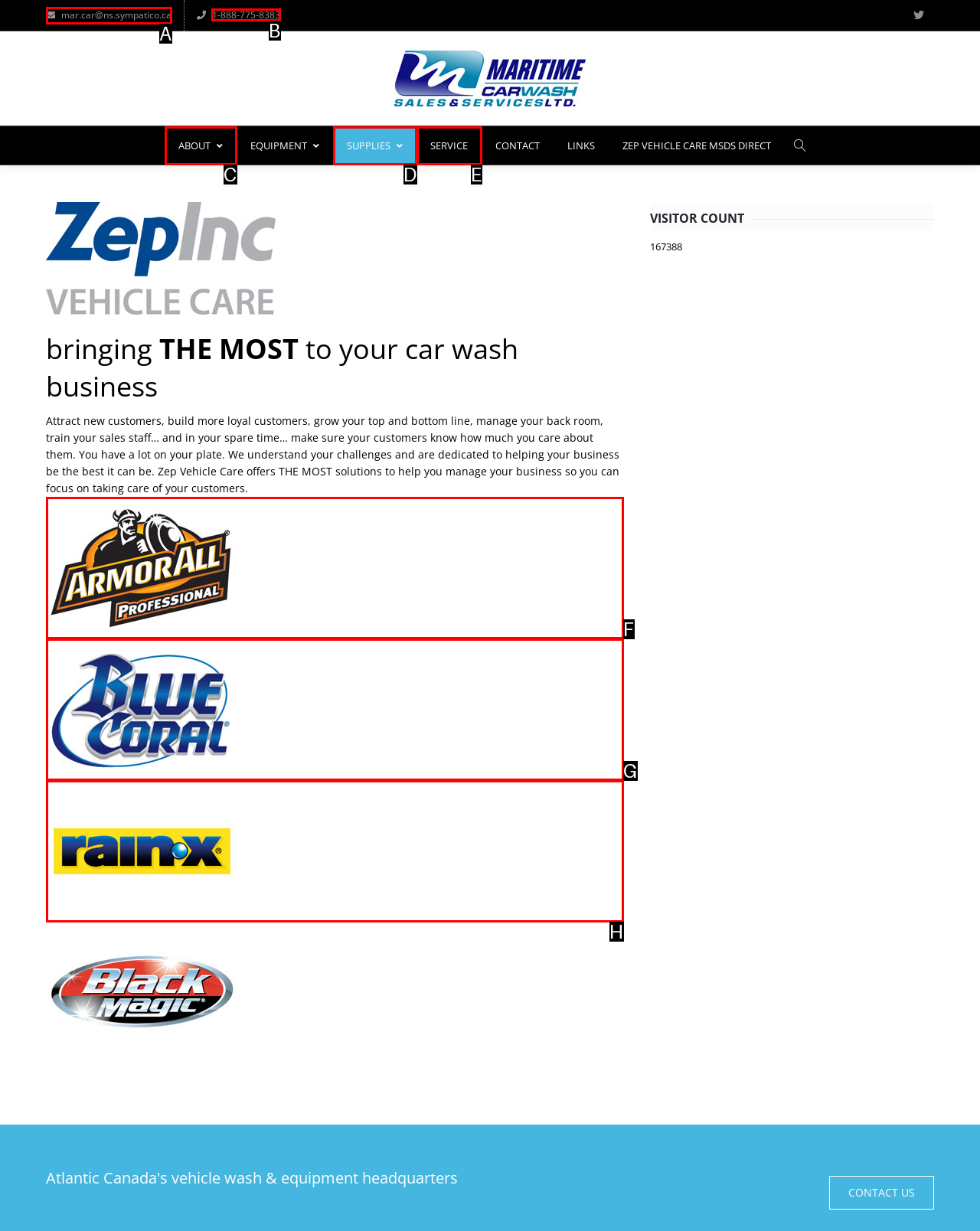Determine which option should be clicked to carry out this task: Follow the link to Teenager remanded for alleged murder of another teen
State the letter of the correct choice from the provided options.

None